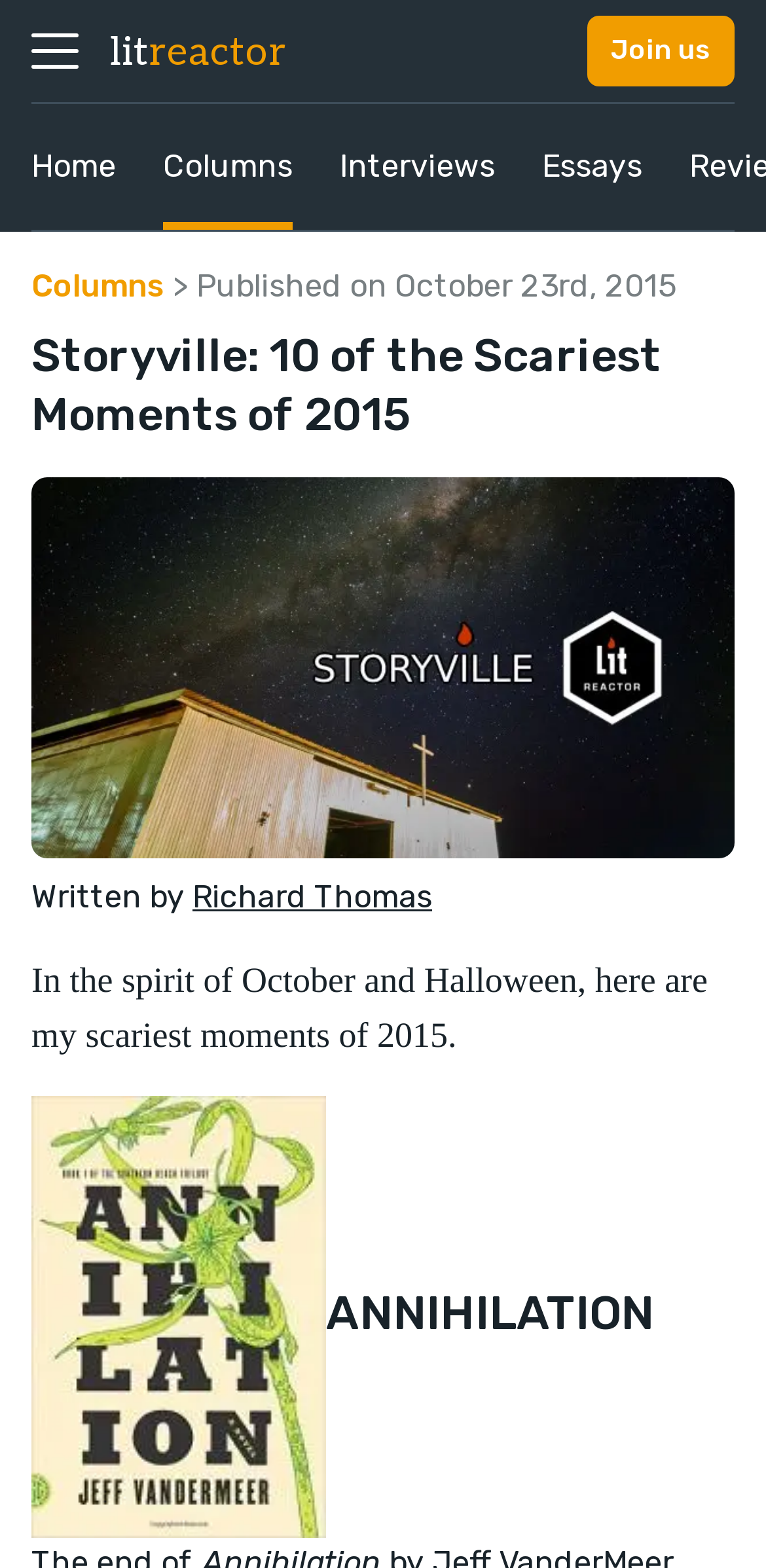What is the title of the section that starts with 'In the spirit of October and Halloween...'
Carefully analyze the image and provide a thorough answer to the question.

I found the answer by looking at the heading element that contains the text 'Storyville: 10 of the Scariest Moments of 2015' which is above the static text element that starts with 'In the spirit of October and Halloween...'.